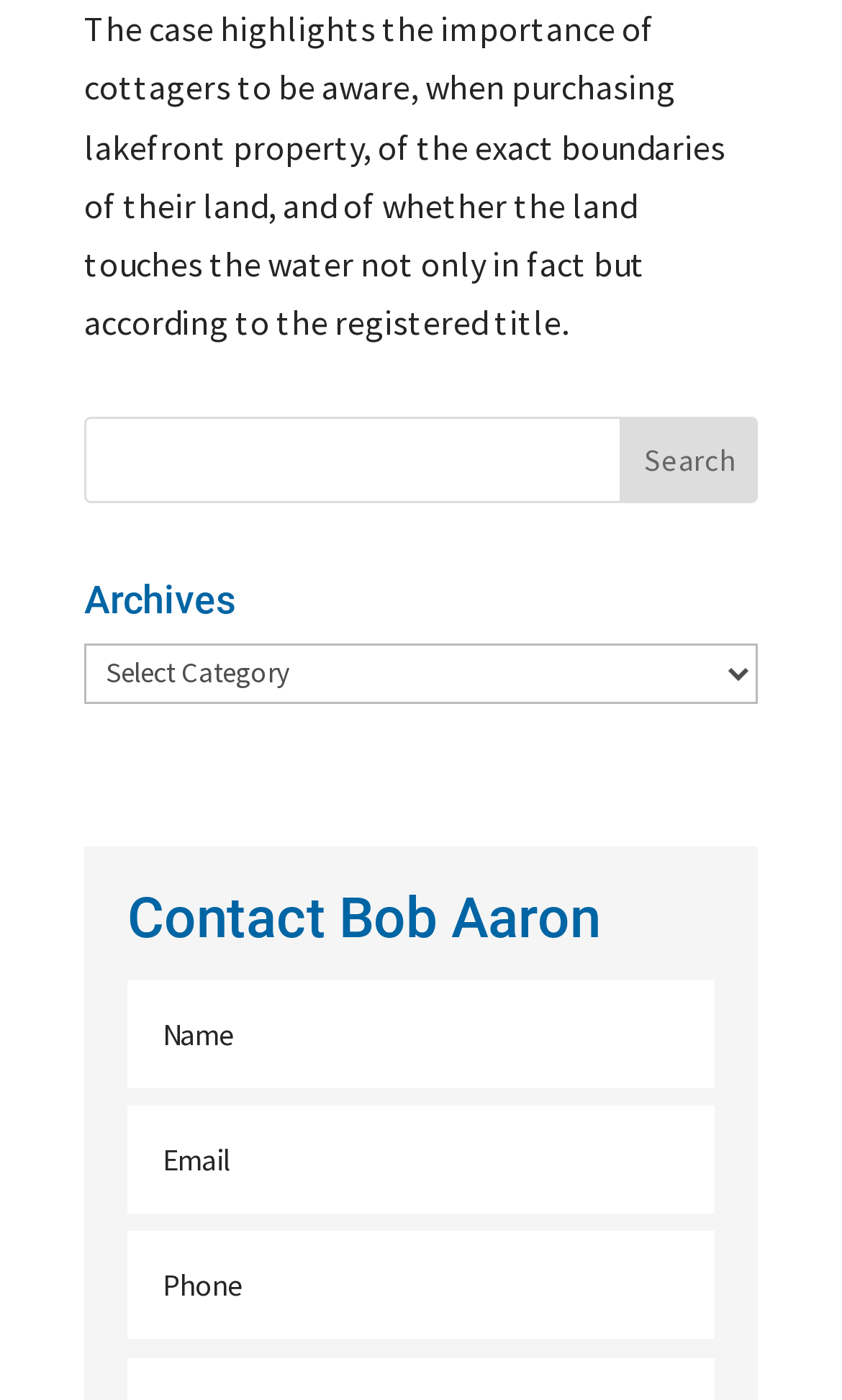Given the element description, predict the bounding box coordinates in the format (top-left x, top-left y, bottom-right x, bottom-right y). Make sure all values are between 0 and 1. Here is the element description: name="et_pb_contact_phone_0" placeholder="Phone"

[0.152, 0.88, 0.849, 0.957]